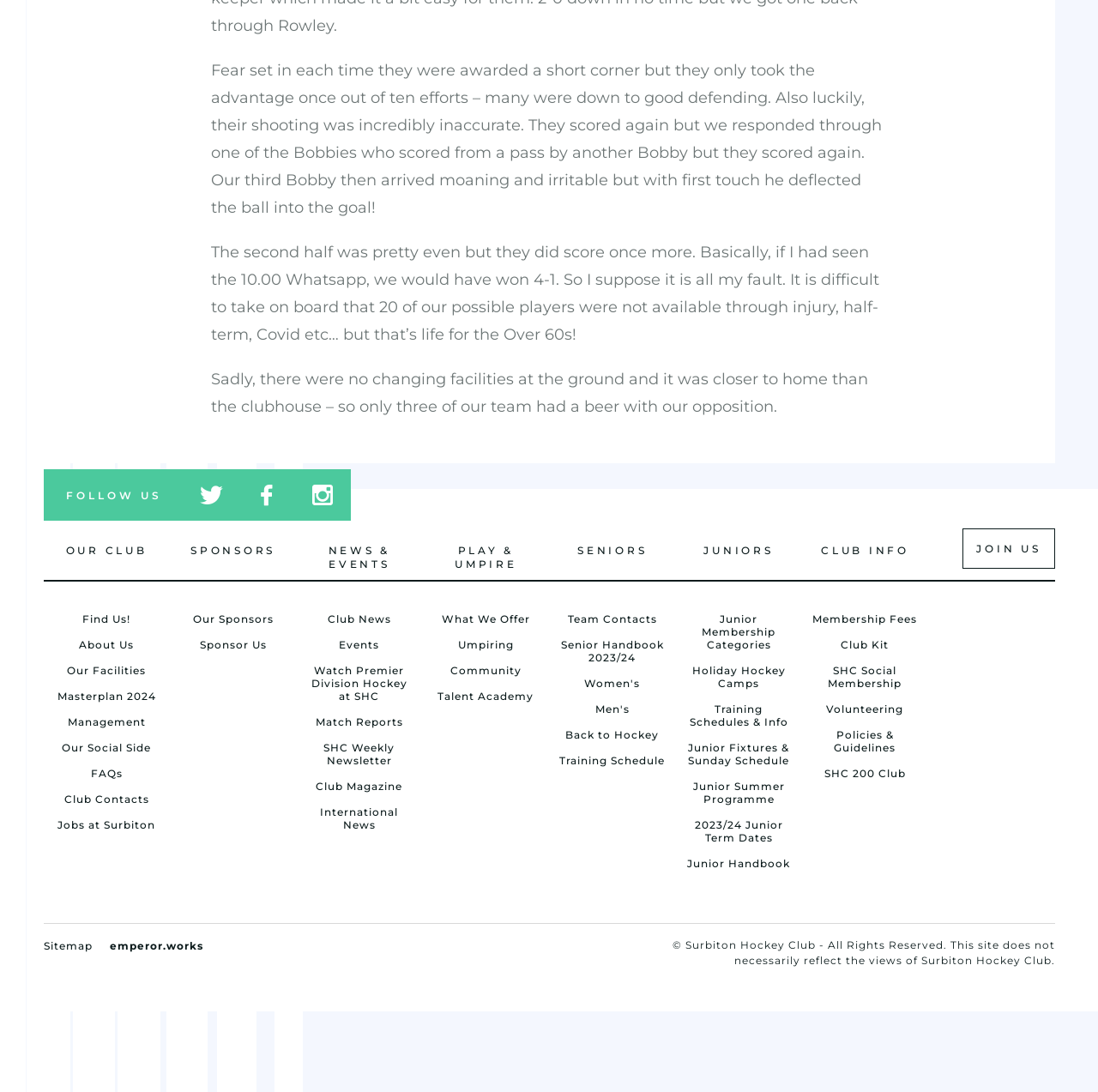Respond with a single word or phrase to the following question: How many links are there in the 'SENIORS' section?

5